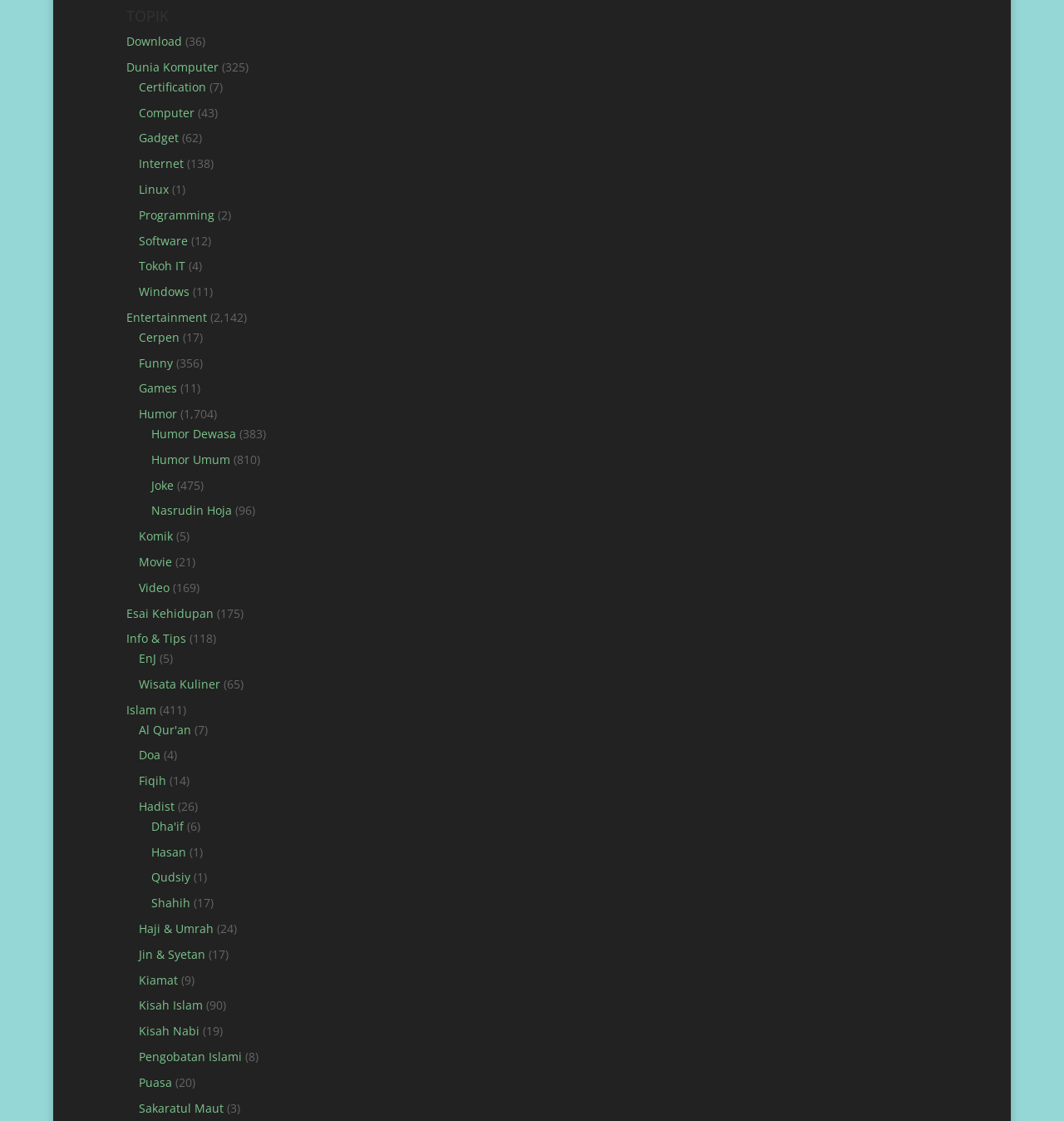Please answer the following question using a single word or phrase: 
Which category is located below the 'Entertainment' category?

Cerpen